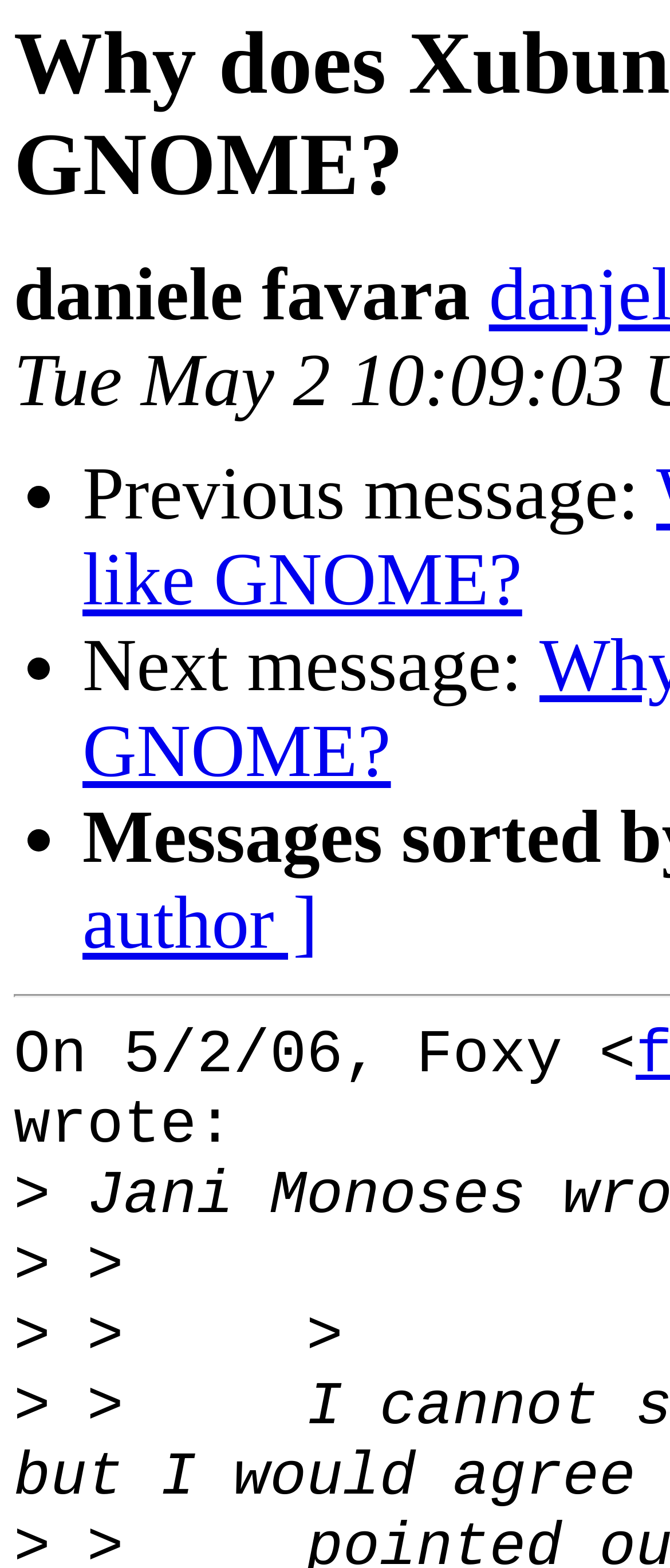How many list markers are there? From the image, respond with a single word or brief phrase.

3